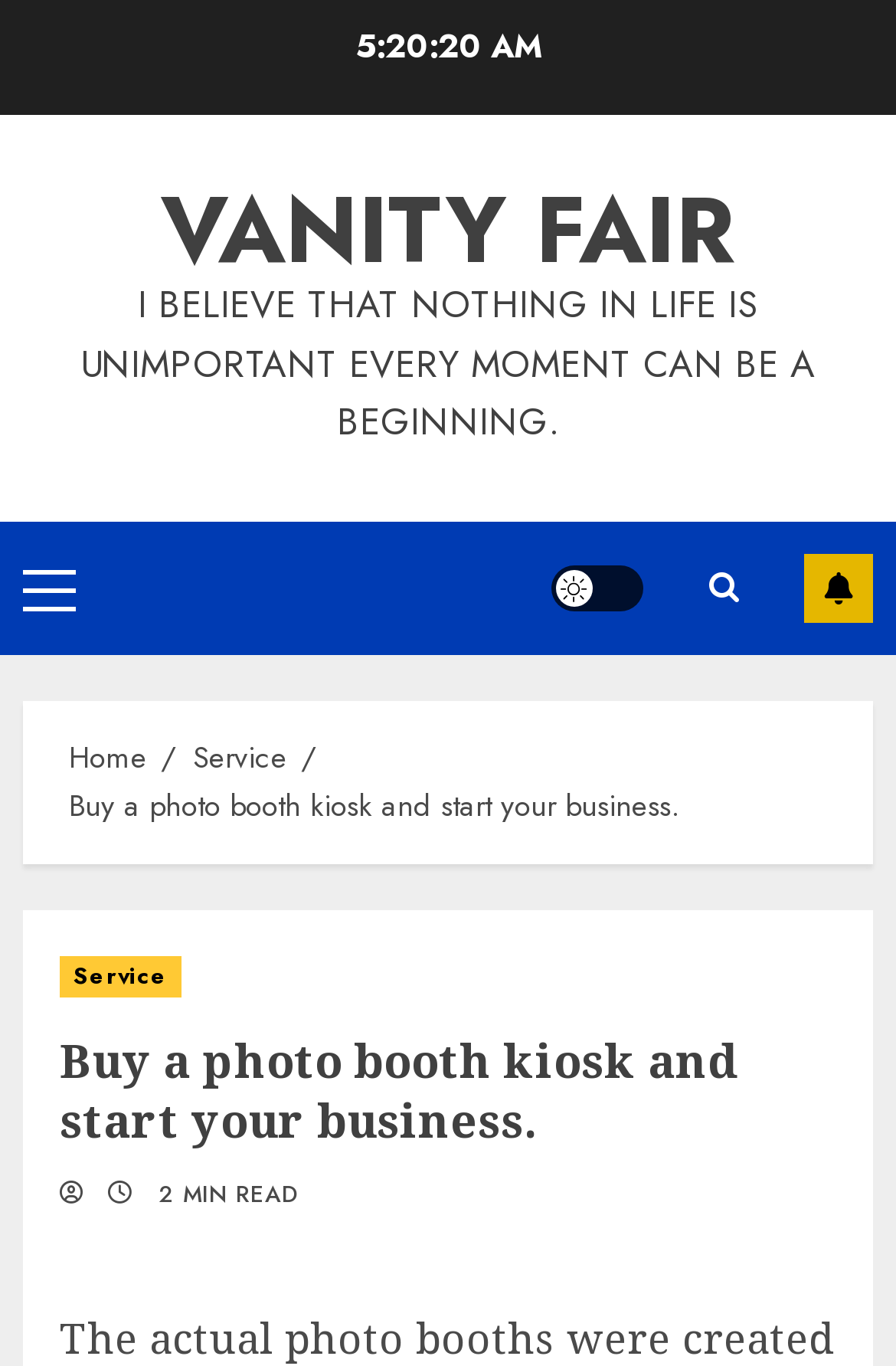Please specify the bounding box coordinates of the element that should be clicked to execute the given instruction: 'Subscribe'. Ensure the coordinates are four float numbers between 0 and 1, expressed as [left, top, right, bottom].

[0.897, 0.405, 0.974, 0.456]